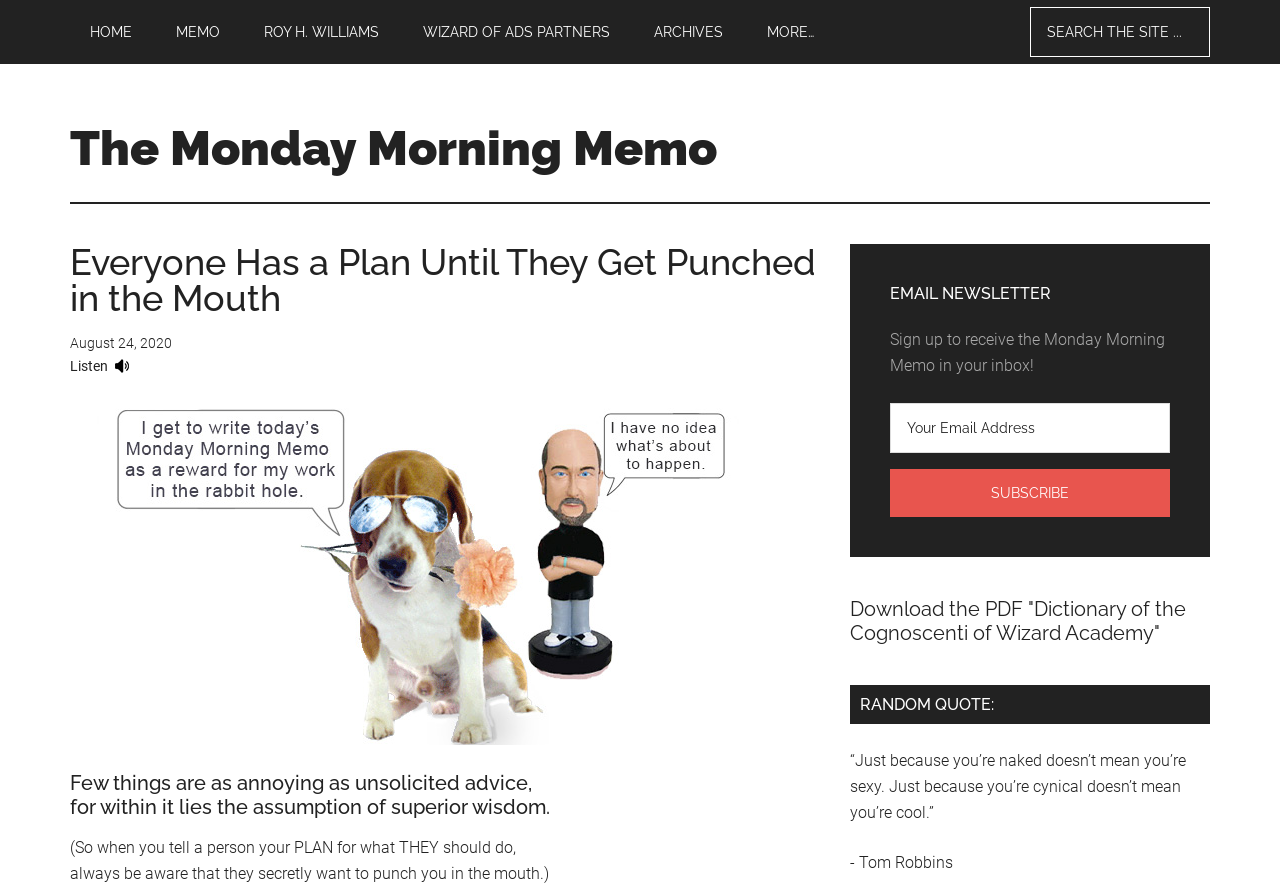What is the quote about?
Answer the question in as much detail as possible.

The quote '“Just because you’re naked doesn’t mean you’re sexy. Just because you’re cynical doesn’t mean you’re cool.”' is about the difference between being sexy and cool, and how being naked or cynical does not necessarily mean one is sexy or cool.